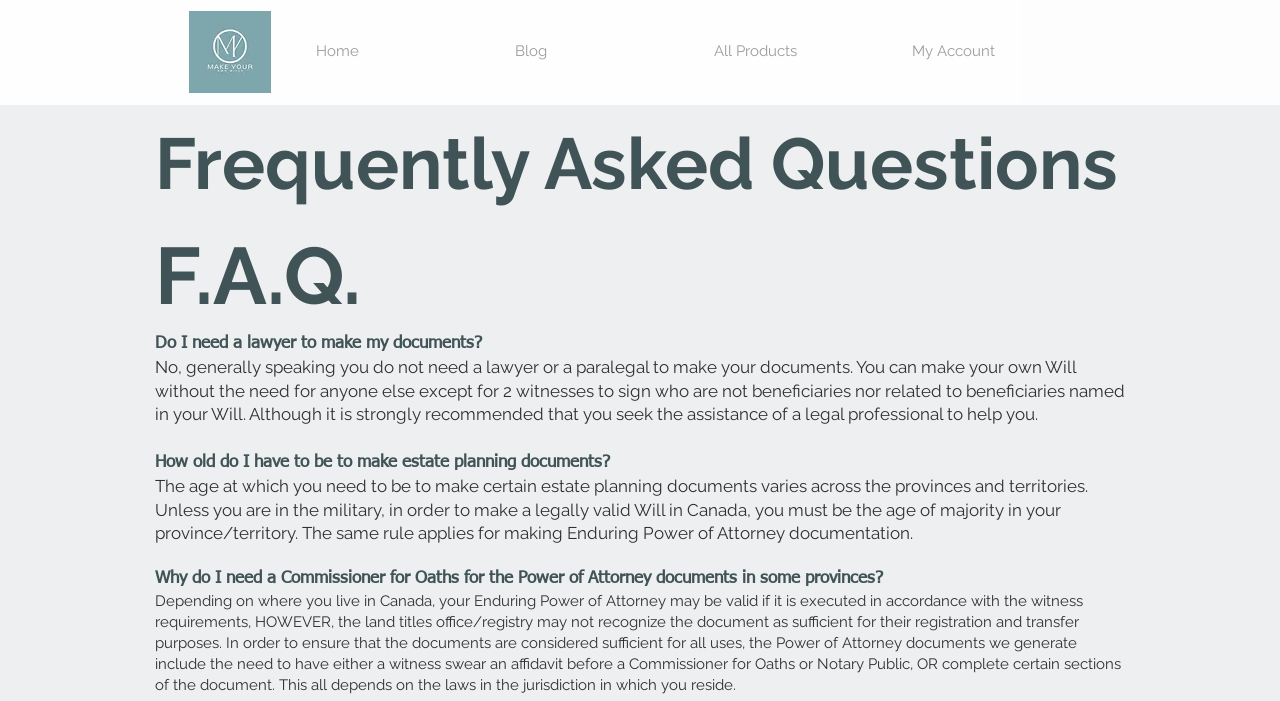Do I need a lawyer to make my documents?
Look at the image and respond to the question as thoroughly as possible.

The webpage states that generally speaking, you do not need a lawyer or a paralegal to make your documents. You can make your own Will without the need for anyone else except for 2 witnesses to sign who are not beneficiaries nor related to beneficiaries named in your Will.